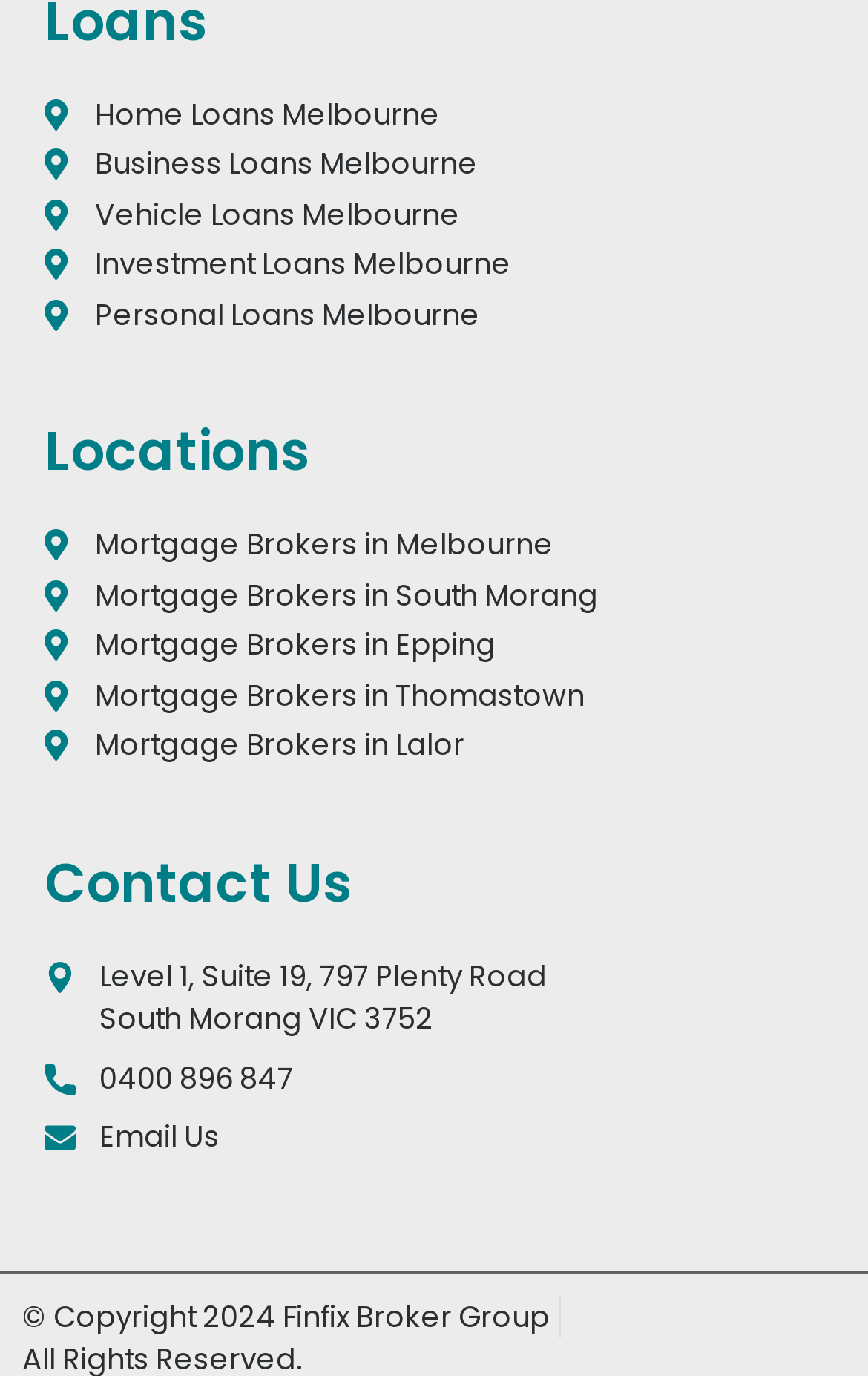Provide a one-word or short-phrase answer to the question:
What types of loans are offered by Finfix Broker Group?

Home, Business, Vehicle, Investment, Personal